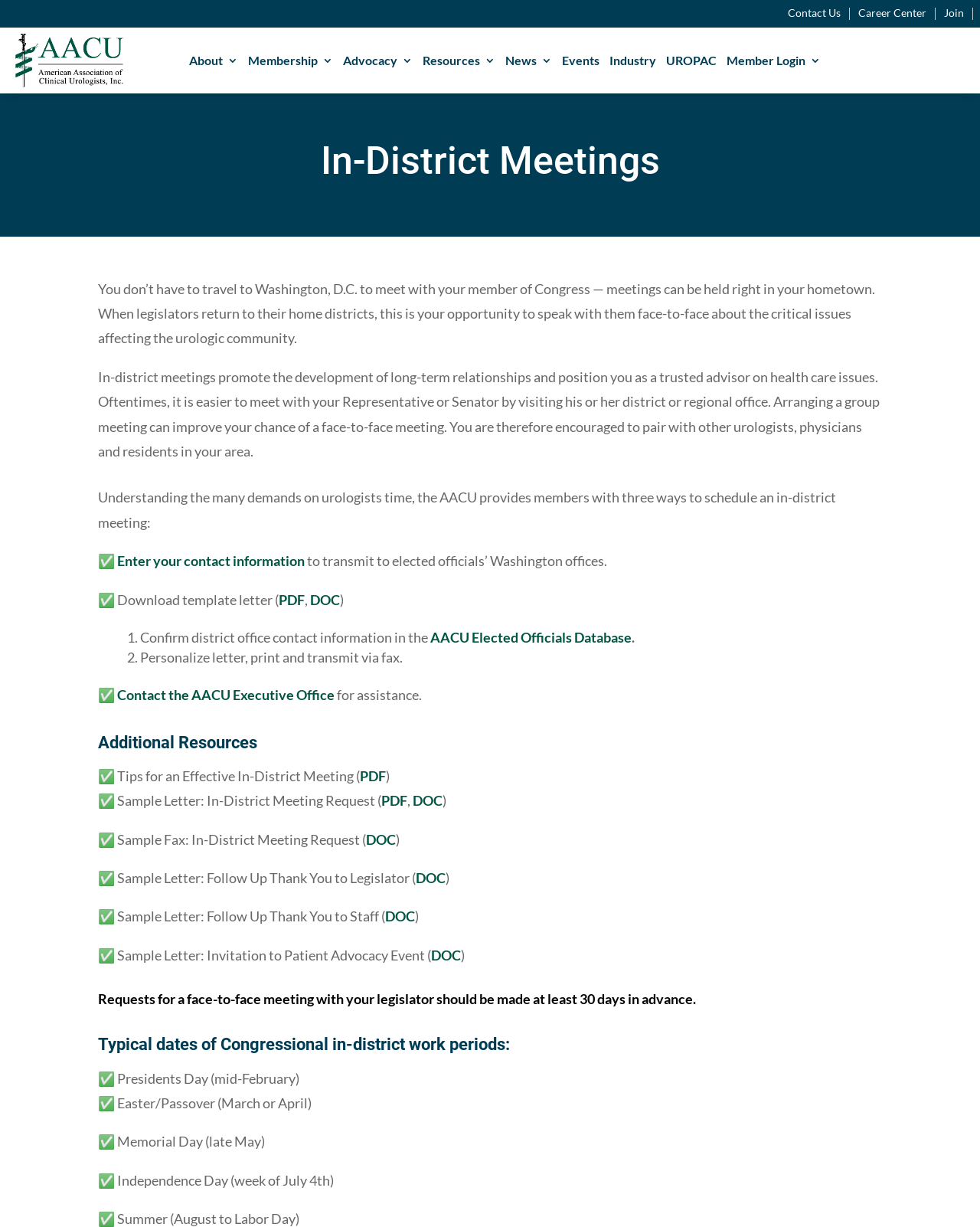Please identify the bounding box coordinates of where to click in order to follow the instruction: "Click Tips for an Effective In-District Meeting".

[0.367, 0.625, 0.394, 0.639]